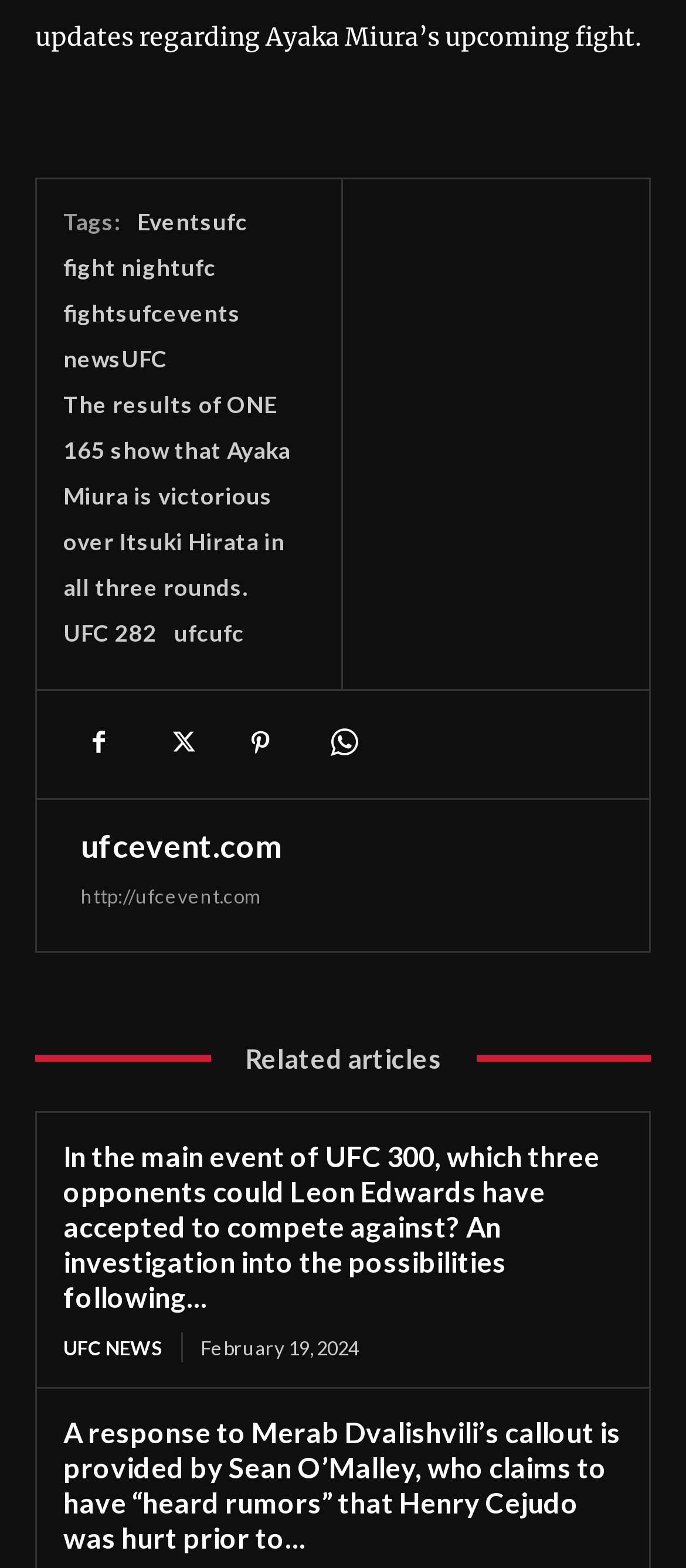Determine the bounding box coordinates of the section to be clicked to follow the instruction: "Check the results of ONE 165". The coordinates should be given as four float numbers between 0 and 1, formatted as [left, top, right, bottom].

[0.092, 0.249, 0.423, 0.383]